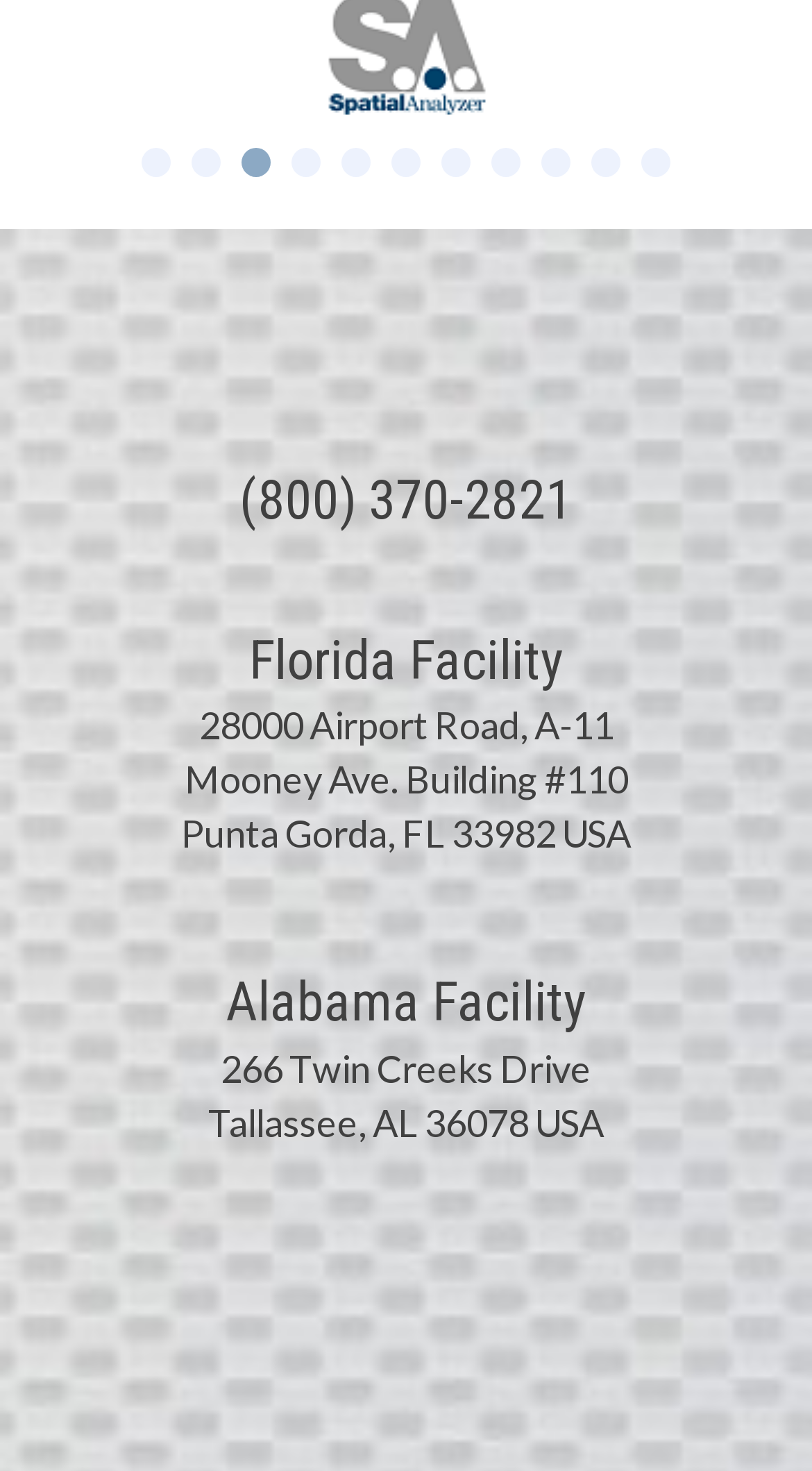Please locate the bounding box coordinates of the element that should be clicked to achieve the given instruction: "visit LinkedIn".

[0.341, 0.885, 0.649, 0.917]